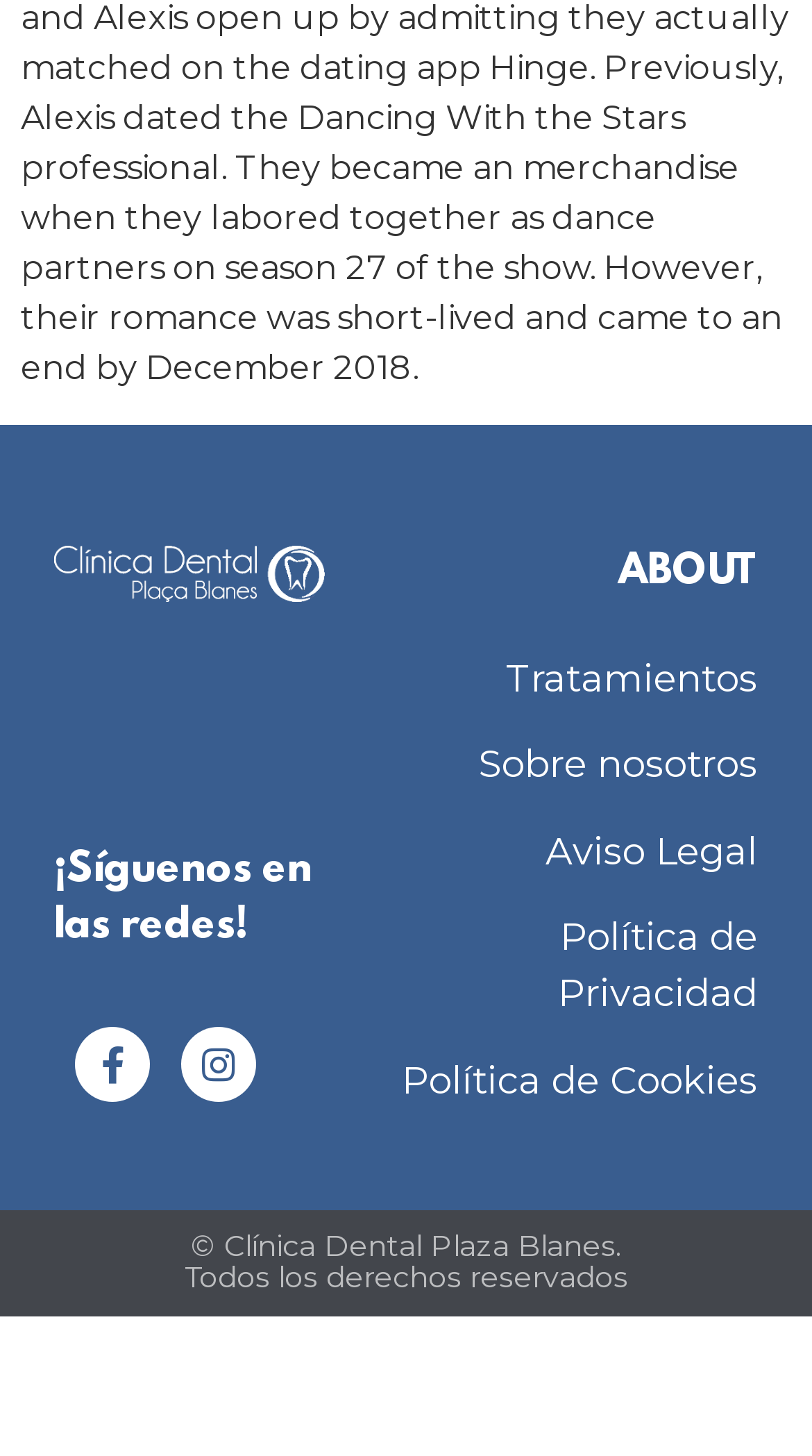Identify the bounding box coordinates for the UI element described as follows: "Facebook-f". Ensure the coordinates are four float numbers between 0 and 1, formatted as [left, top, right, bottom].

[0.092, 0.706, 0.185, 0.757]